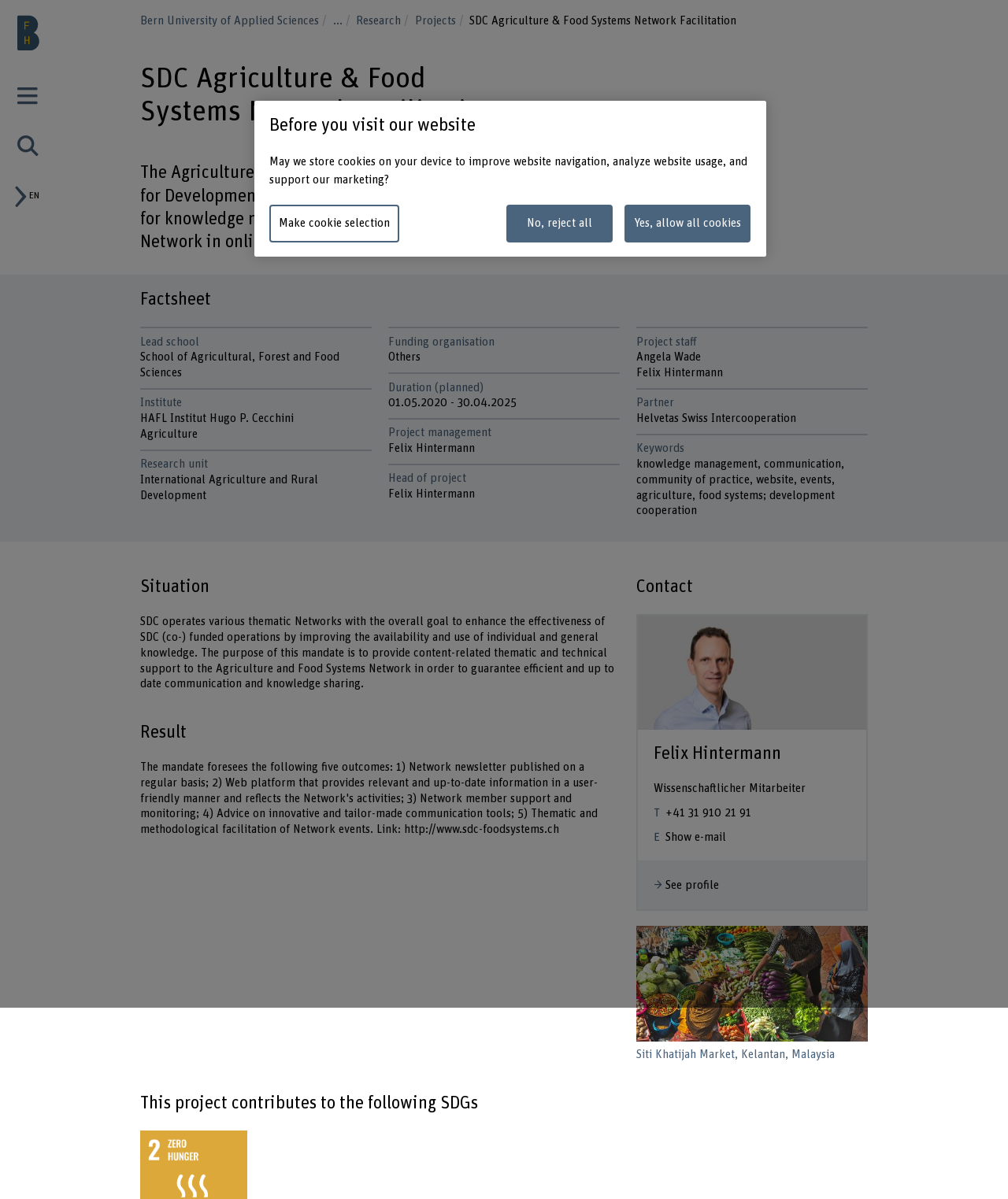What is the duration of the project?
Please craft a detailed and exhaustive response to the question.

The answer can be found by looking at the 'Factsheet' section, where the 'Duration (planned)' is specified as '01.05.2020 - 30.04.2025'.